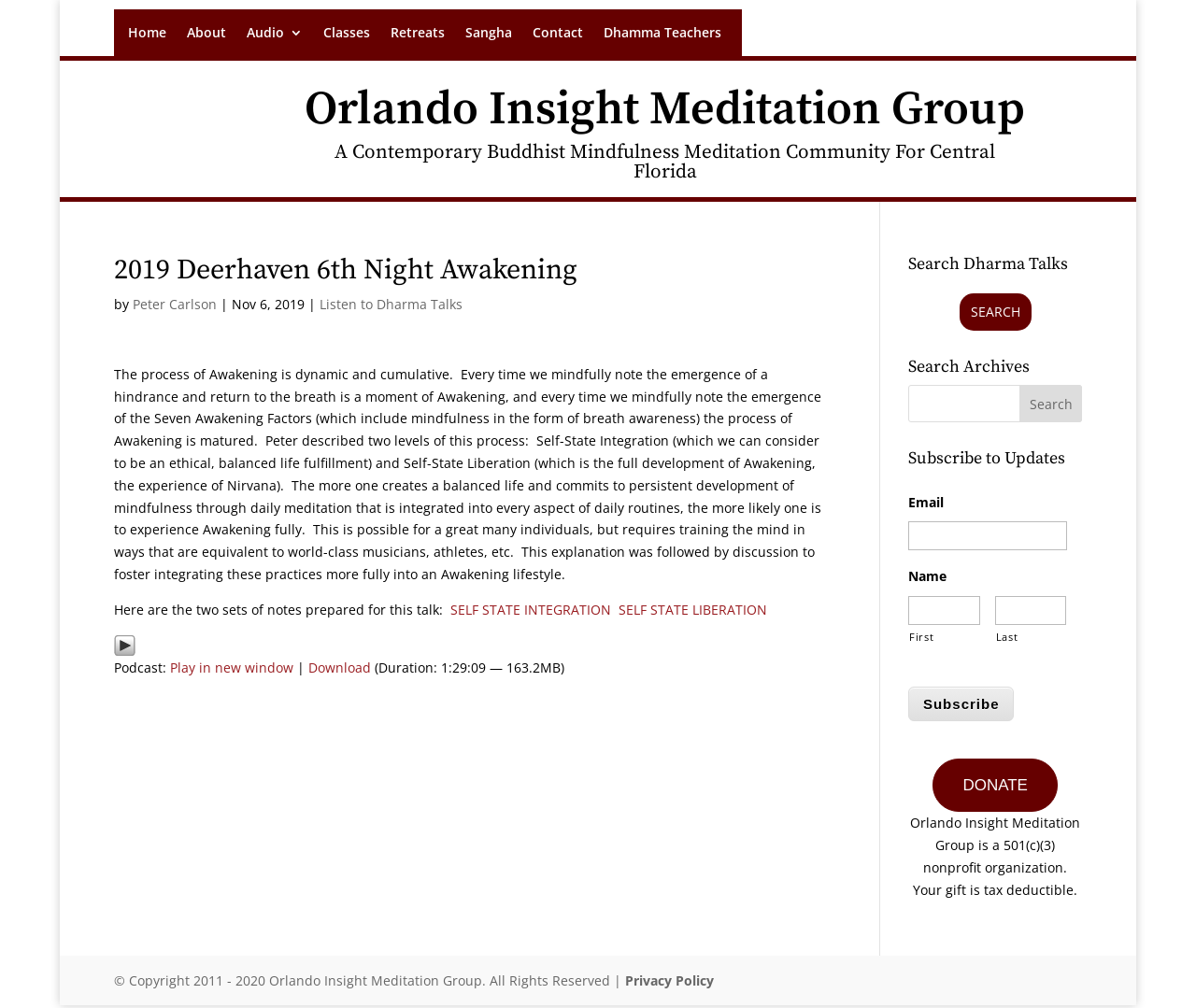What type of organization is the Orlando Insight Meditation Group?
Please respond to the question thoroughly and include all relevant details.

The type of organization can be identified from the text 'Orlando Insight Meditation Group is a 501(c)(3) nonprofit organization. Your gift is tax deductible.' at the bottom of the webpage, which indicates that the organization is a nonprofit organization with a specific tax status.